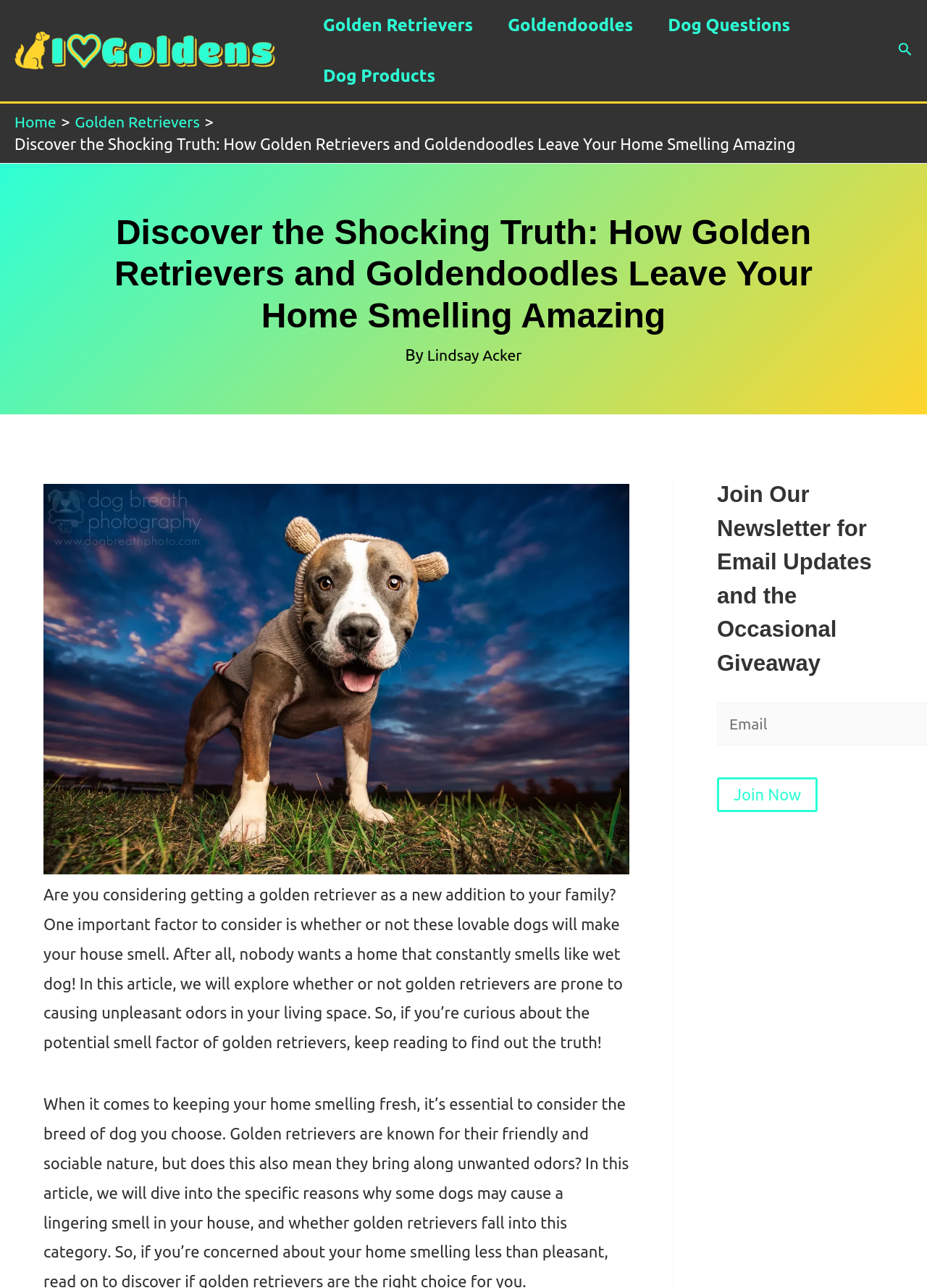Please specify the bounding box coordinates in the format (top-left x, top-left y, bottom-right x, bottom-right y), with values ranging from 0 to 1. Identify the bounding box for the UI component described as follows: Dog Questions

[0.702, 0.0, 0.871, 0.039]